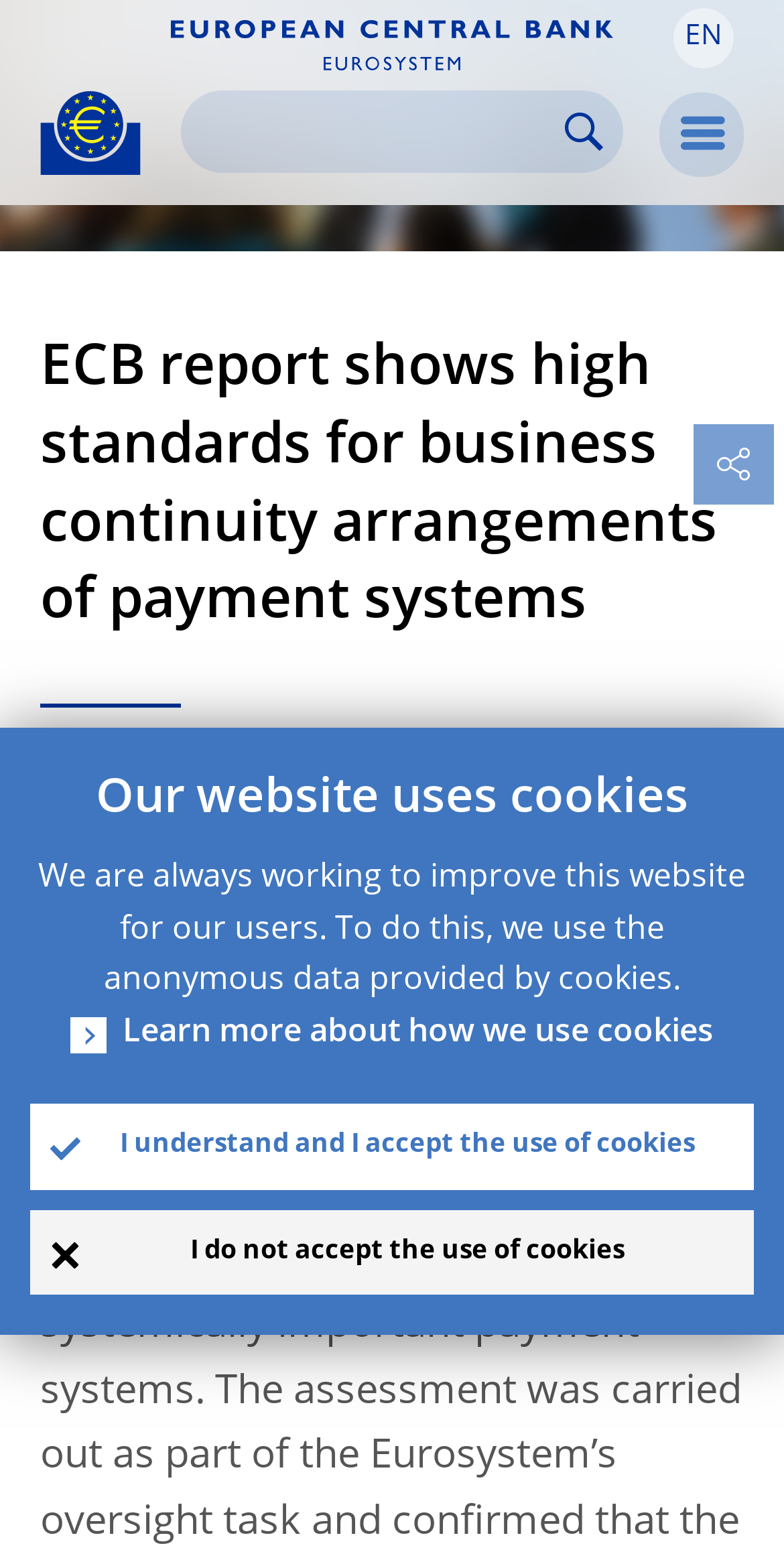Please identify the bounding box coordinates of the clickable area that will allow you to execute the instruction: "Visit the European Central Bank website".

[0.217, 0.026, 0.783, 0.051]